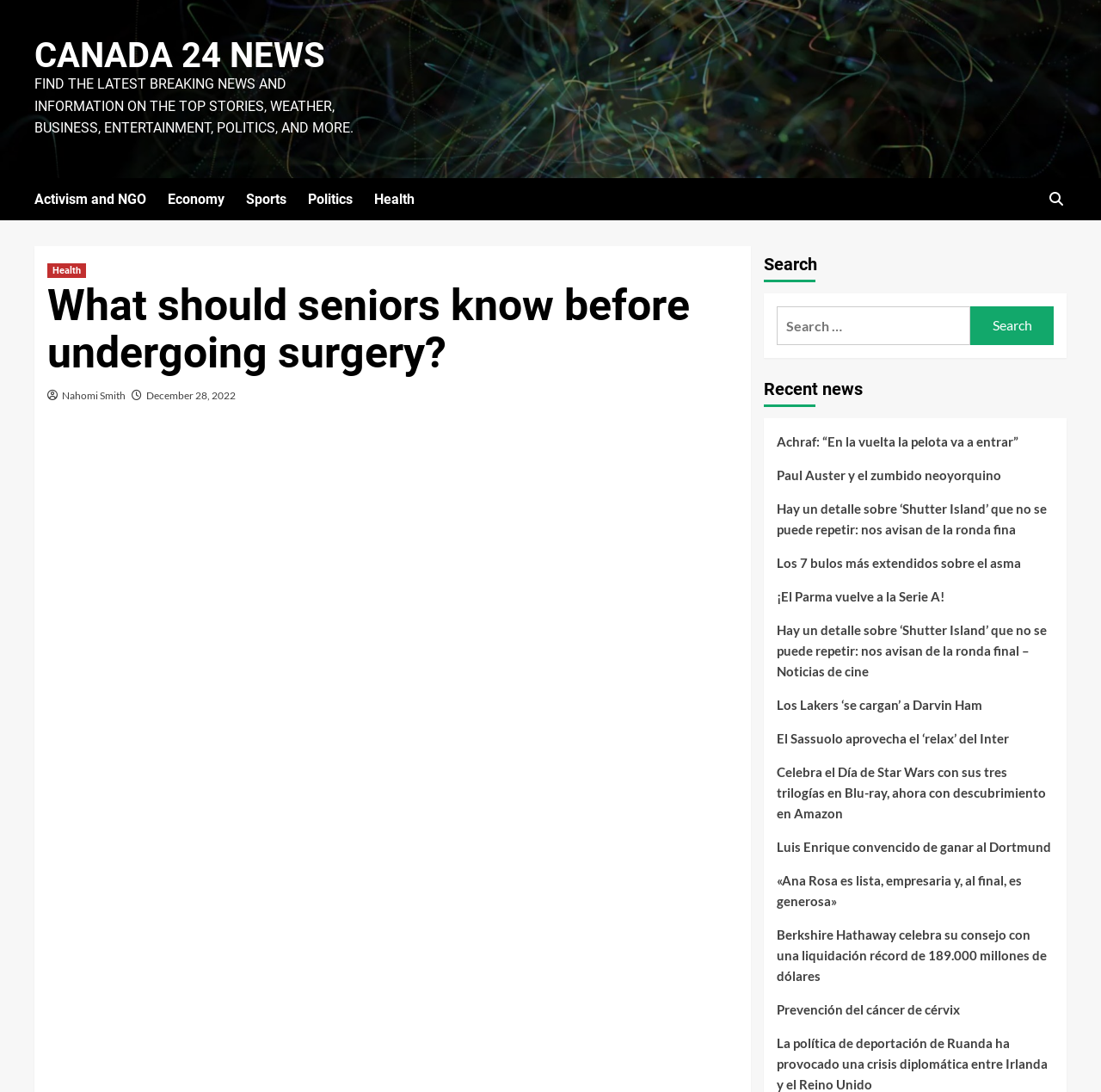Please provide the bounding box coordinate of the region that matches the element description: Prevención del cáncer de cérvix. Coordinates should be in the format (top-left x, top-left y, bottom-right x, bottom-right y) and all values should be between 0 and 1.

[0.705, 0.915, 0.957, 0.945]